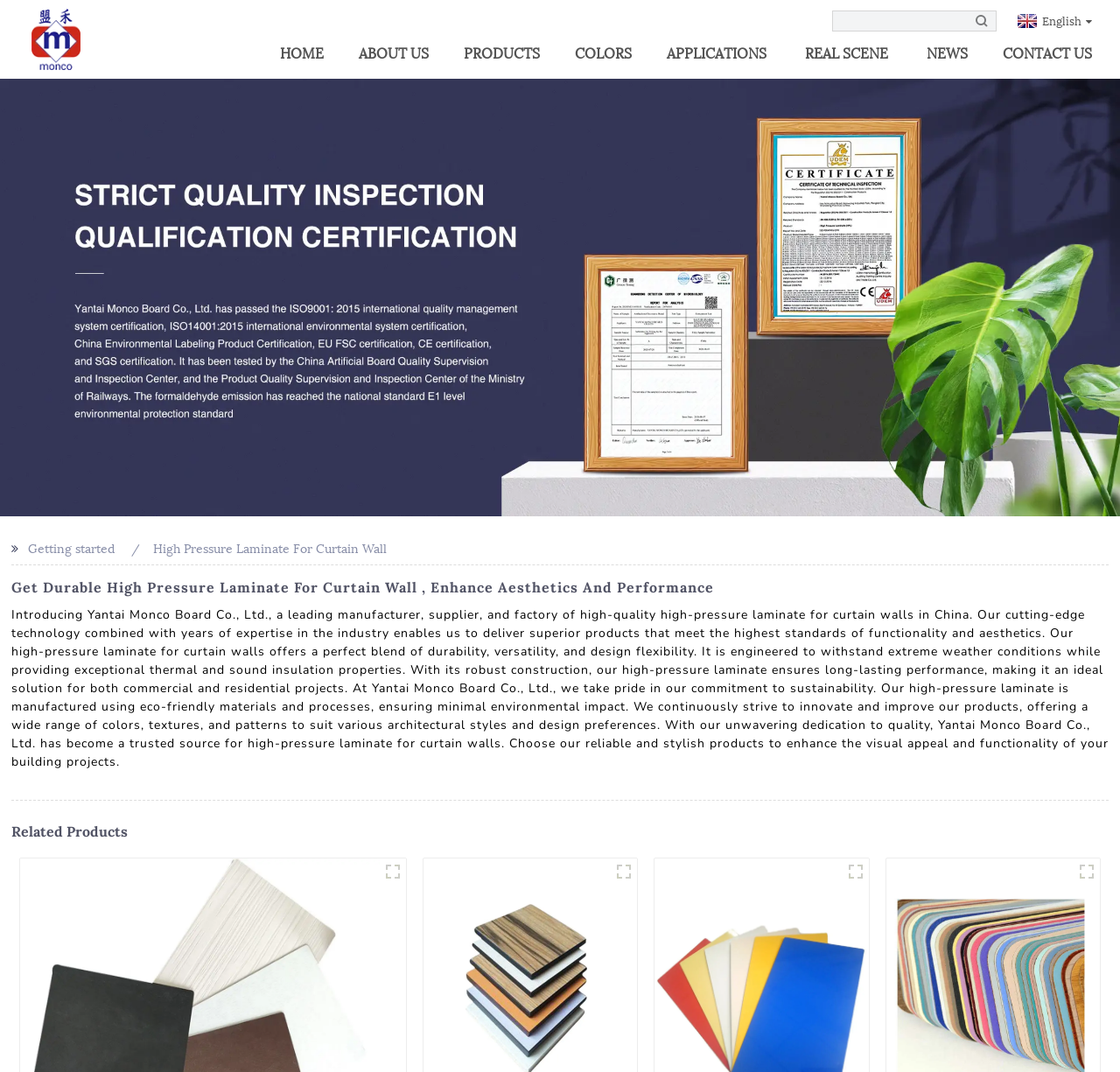Using the provided description Home, find the bounding box coordinates for the UI element. Provide the coordinates in (top-left x, top-left y, bottom-right x, bottom-right y) format, ensuring all values are between 0 and 1.

[0.236, 0.033, 0.303, 0.065]